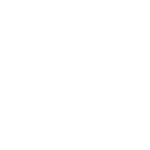Using the elements shown in the image, answer the question comprehensively: What is the price of one unit of Aloevera Juice?

The price of one unit of Aloevera Juice can be found in the key information section below the image, which specifies that the price is 75 INR per piece.